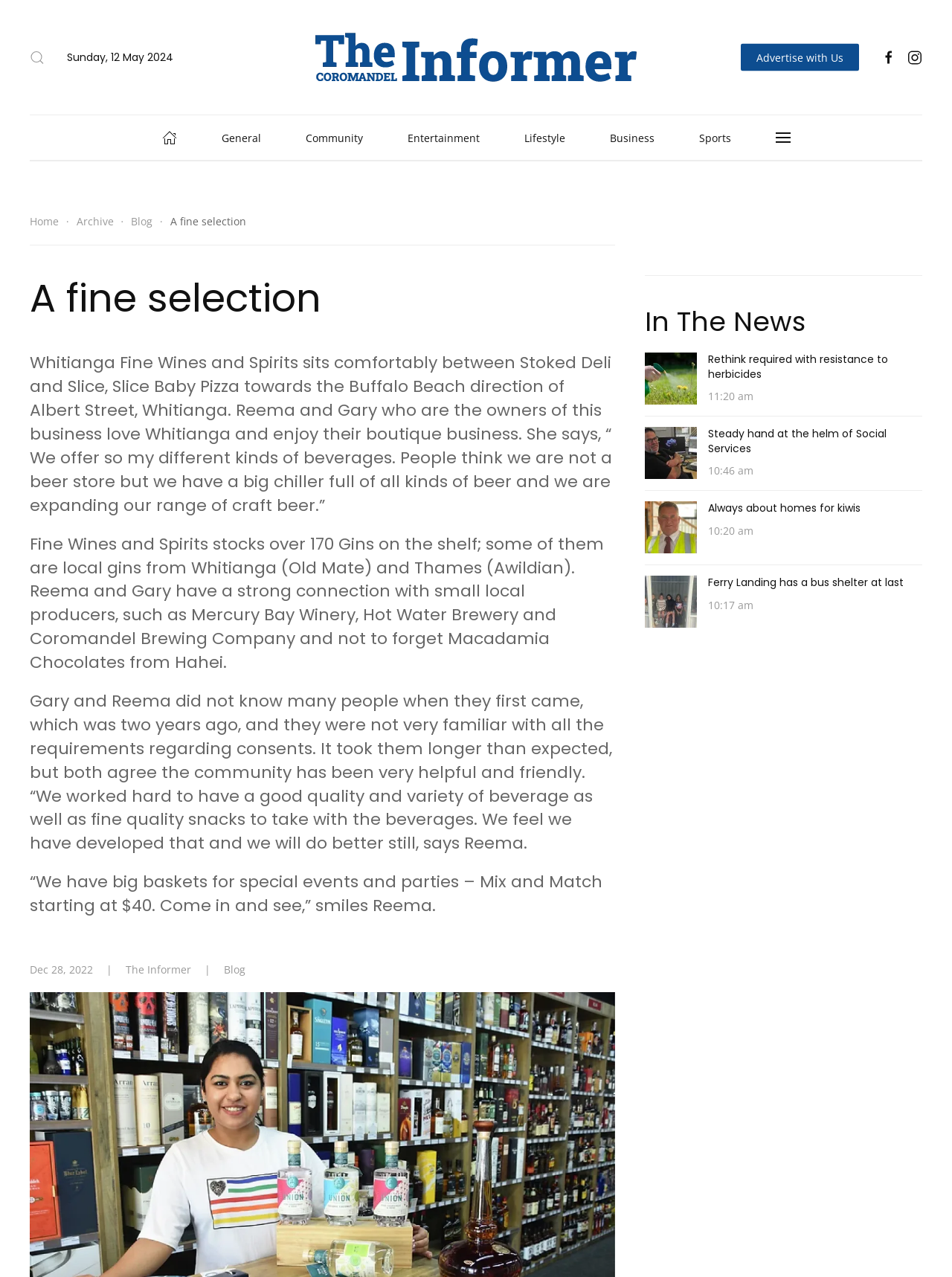Extract the bounding box coordinates for the HTML element that matches this description: "February 2023(0)". The coordinates should be four float numbers between 0 and 1, i.e., [left, top, right, bottom].

None